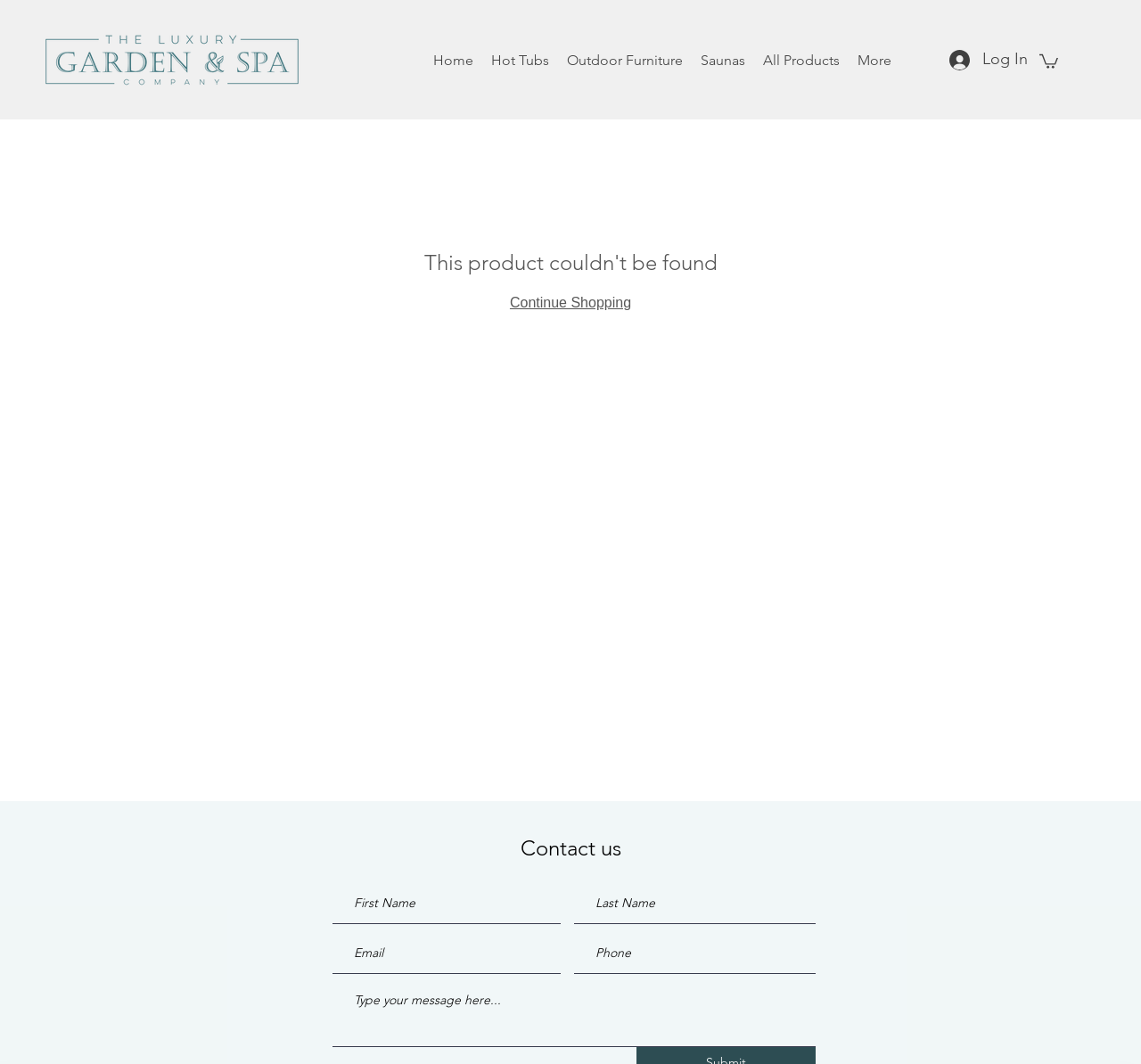Find the bounding box coordinates for the area you need to click to carry out the instruction: "Click on the Continue Shopping link". The coordinates should be four float numbers between 0 and 1, indicated as [left, top, right, bottom].

[0.447, 0.277, 0.553, 0.291]